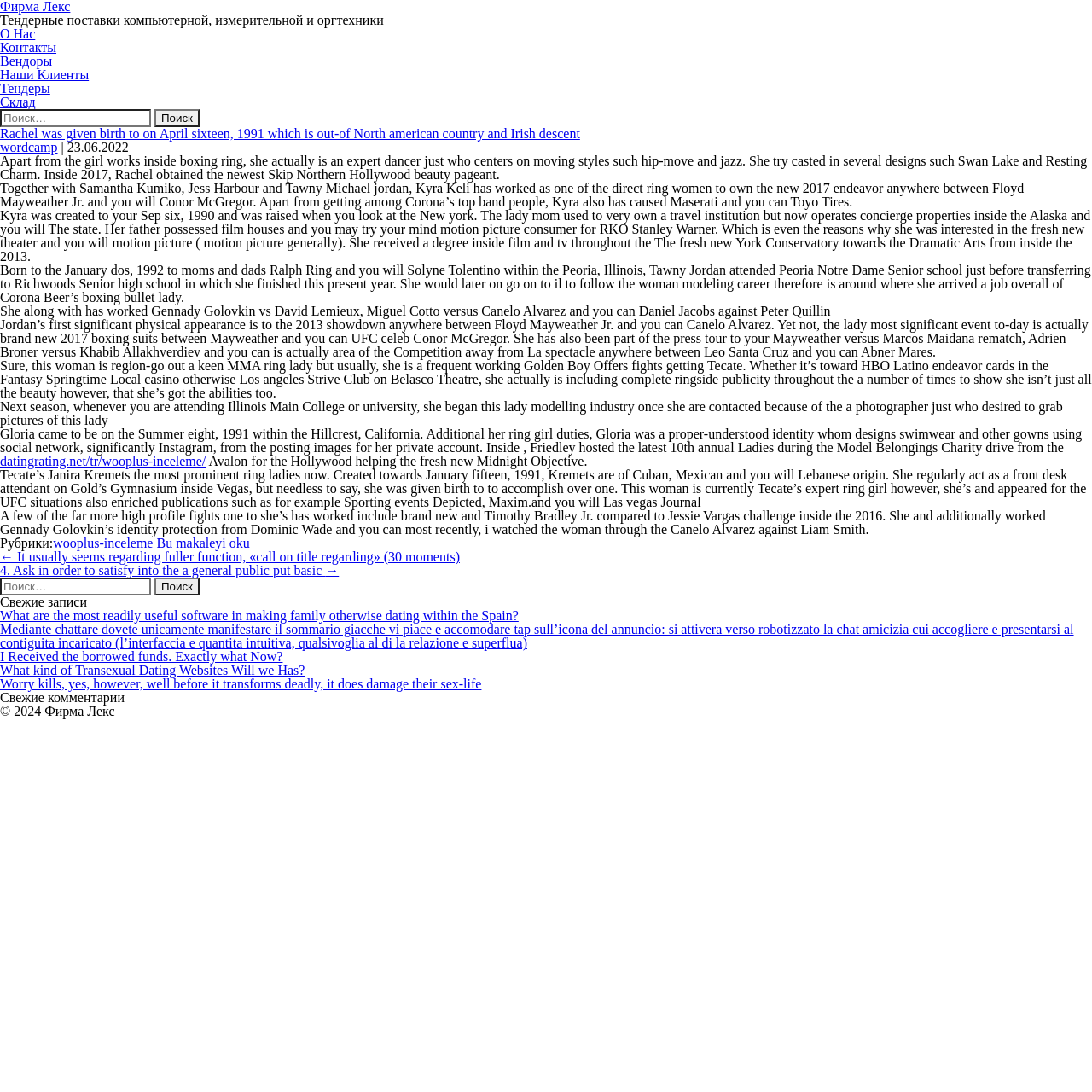Find the bounding box coordinates for the area that should be clicked to accomplish the instruction: "Click on О Нас".

[0.0, 0.024, 0.032, 0.038]